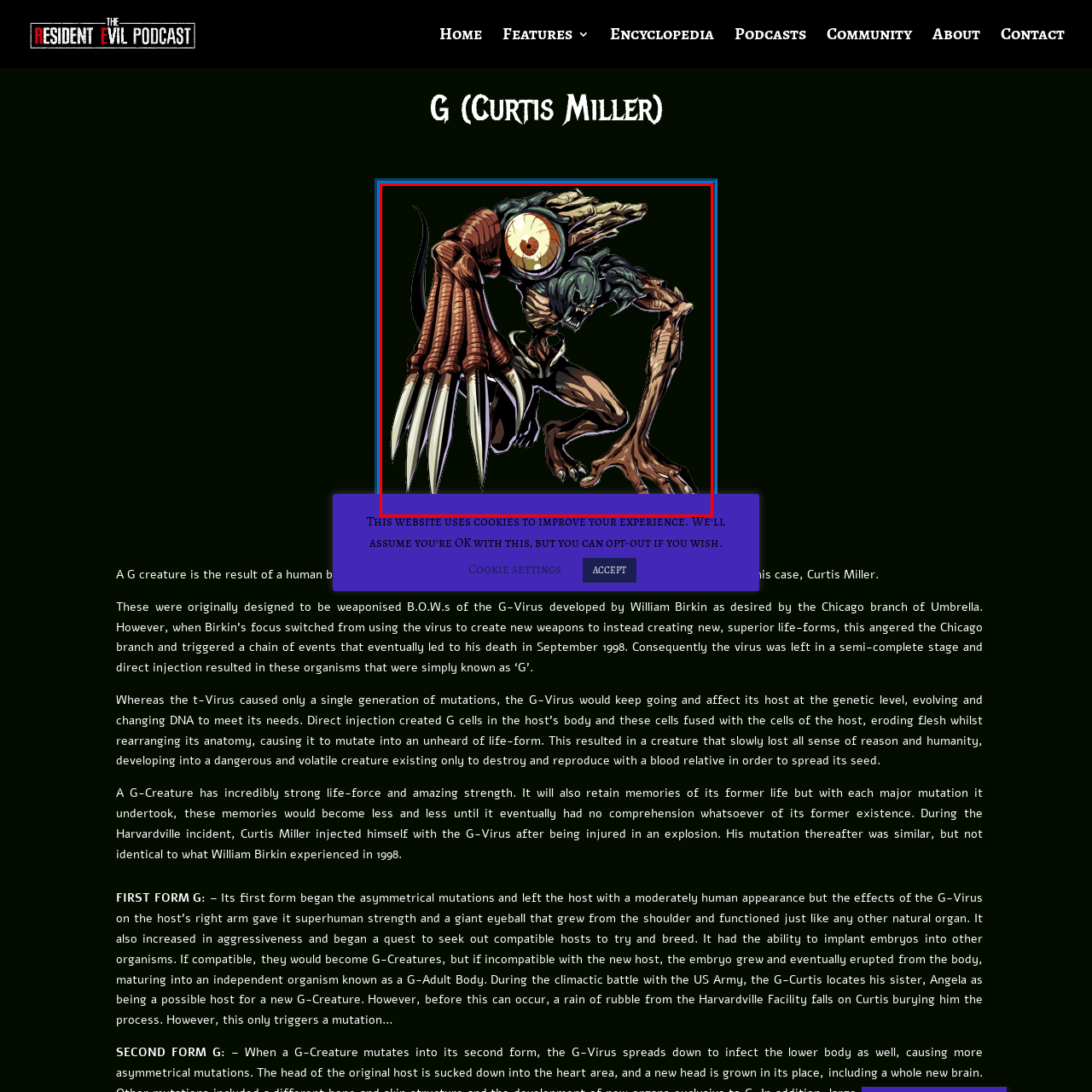What is the result of the G-Virus on its host's reason and memories?
Inspect the image enclosed in the red bounding box and provide a thorough answer based on the information you see.

According to the caption, the G-Virus fundamentally alters its host, enhancing physical abilities while eroding the host's reason and memories. This suggests that the virus has a profound impact on the host's cognitive faculties, leading to a loss of humanity and rational thinking.